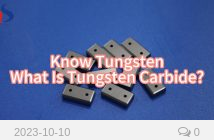Give a one-word or phrase response to the following question: What is the count of comments on the post?

0